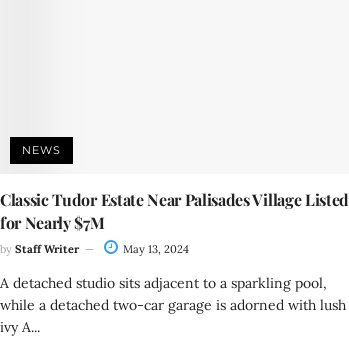Generate a detailed caption that describes the image.

The image features a beautifully maintained Classic Tudor estate, now listed for nearly $7 million near Palisades Village. Accompanying the property description is a brief overview provided by a staff writer, detailing some of the estate's highlights. Notably, a cozy detached studio is positioned beside a sparkling pool, enhancing the property's charm. Additionally, a detached two-car garage, adorned with vibrant ivy, adds to the aesthetic appeal of the estate. This listing is part of a news update dated May 13, 2024, emphasizing the luxurious features of this residential offering.